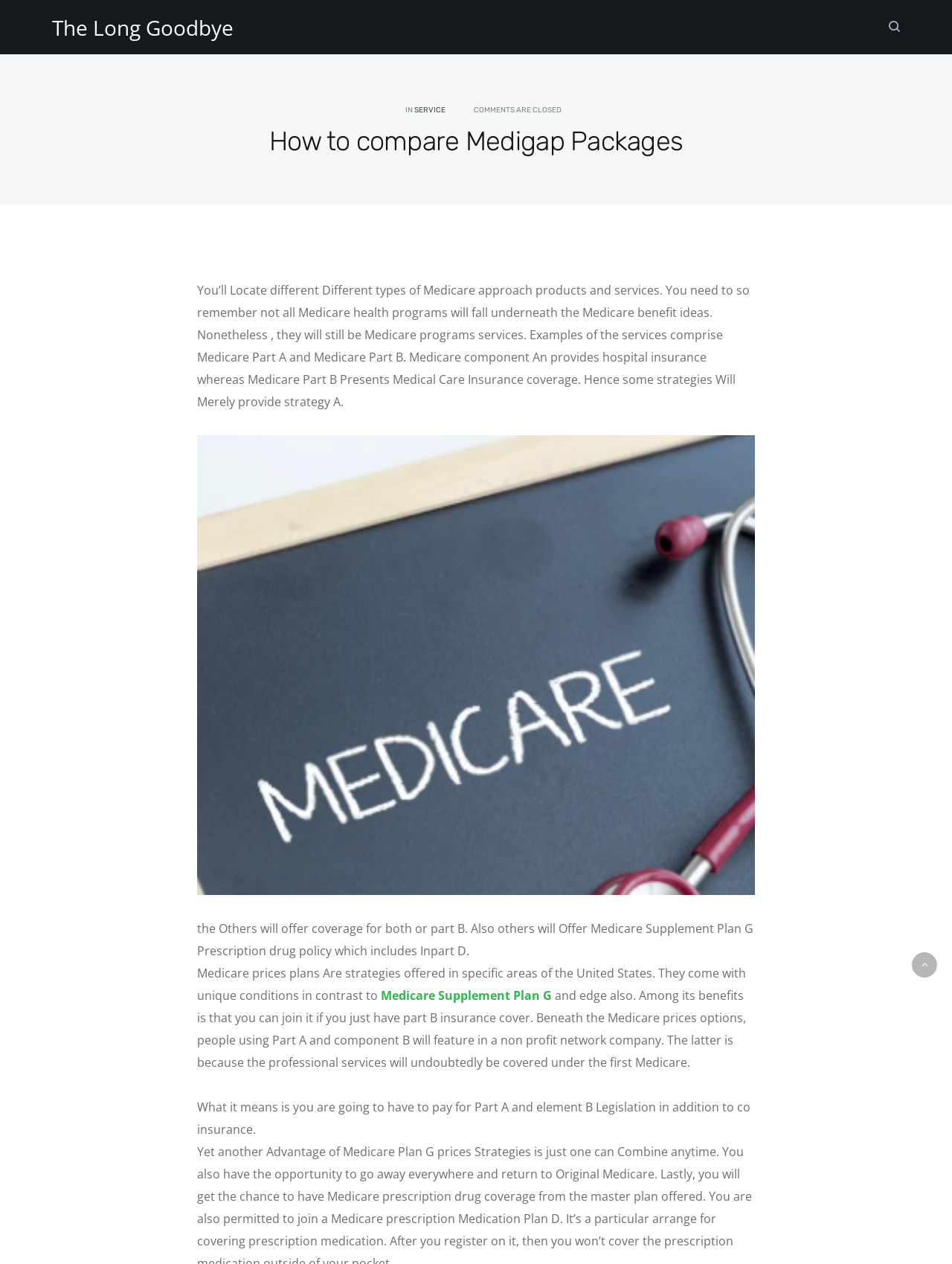Find the headline of the webpage and generate its text content.

How to compare Medigap Packages